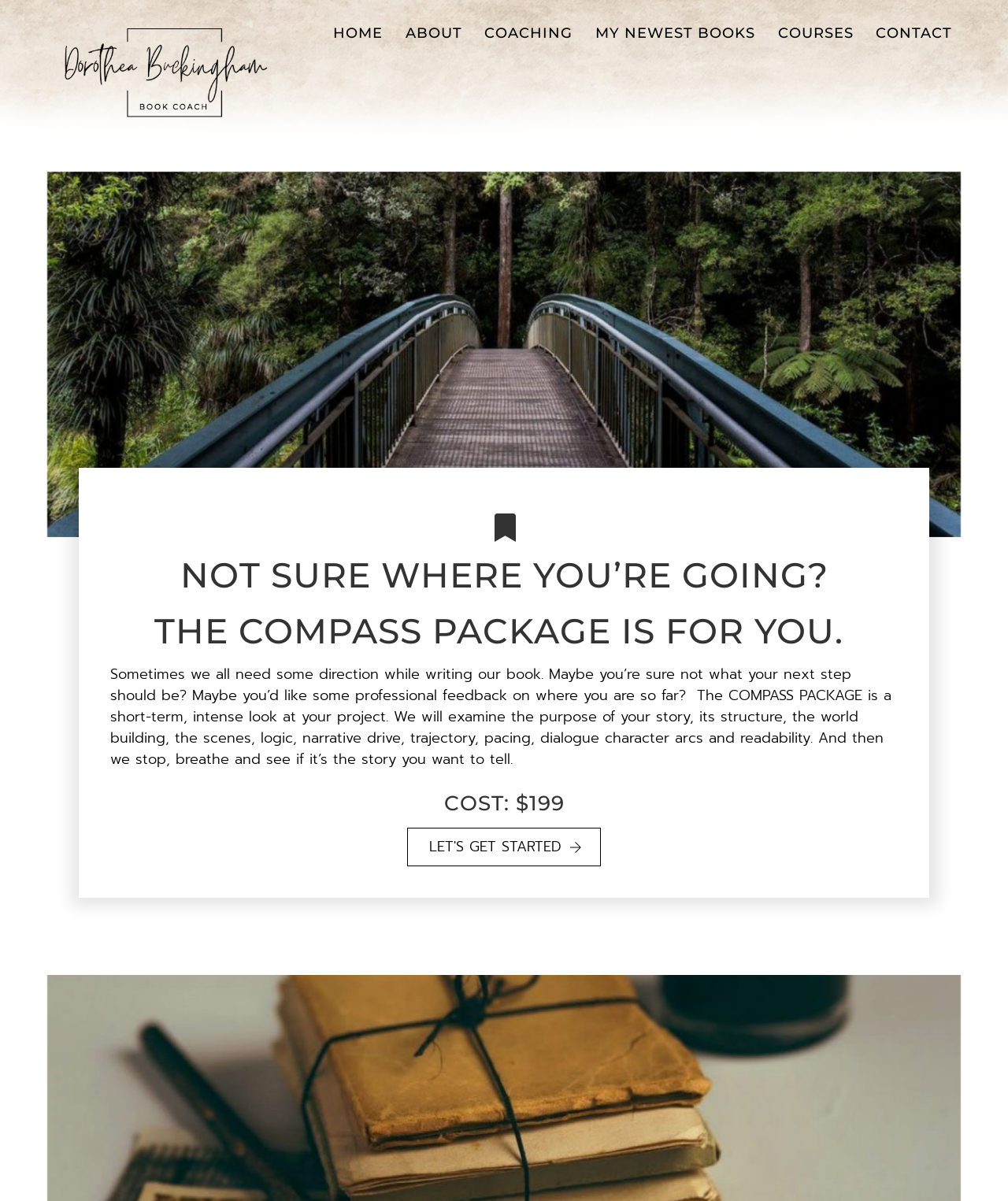Articulate a complete and detailed caption of the webpage elements.

The webpage is about Dorothea Buckingham, a historical book coach, offering coaching services. At the top left, there is a link and an image with the same name, "Dorothea Buckingham - Historical Book Coach". 

Below this, there is a navigation menu with six links: "HOME", "ABOUT", "COACHING", "MY NEWEST BOOKS", "COURSES", and "CONTACT", aligned horizontally across the top of the page. 

On the left side of the page, there is a large image that spans from the top to the middle of the page, also with the name "Dorothea Buckingham - Historical Book Coach". 

In the middle of the page, there are three headings that introduce a service called "THE COMPASS PACKAGE". The first heading asks "NOT SURE WHERE YOU’RE GOING?", the second heading explains that "THE COMPASS PACKAGE IS FOR YOU", and the third heading displays the cost, "$199". 

Below these headings, there is a block of text that describes the service, explaining that it provides professional feedback on a book project, examining various aspects such as purpose, structure, and character arcs. 

Next to the text, there is a call-to-action link, "LET'S GET STARTED", with an emphasized section. At the bottom right of the page, there is a "Back To Top" link.